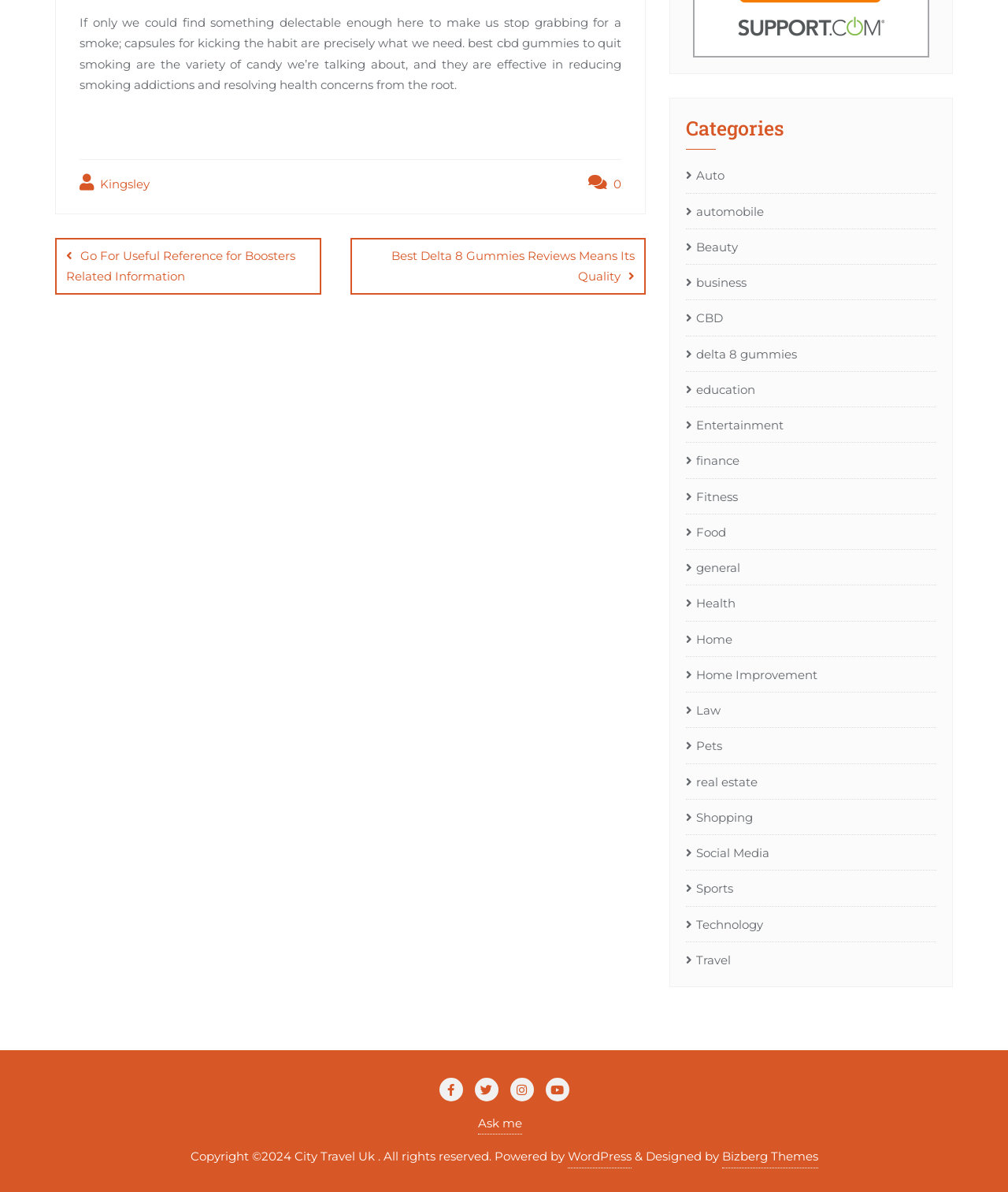Provide the bounding box coordinates for the area that should be clicked to complete the instruction: "Click on the 'Posts' navigation".

[0.055, 0.18, 0.641, 0.253]